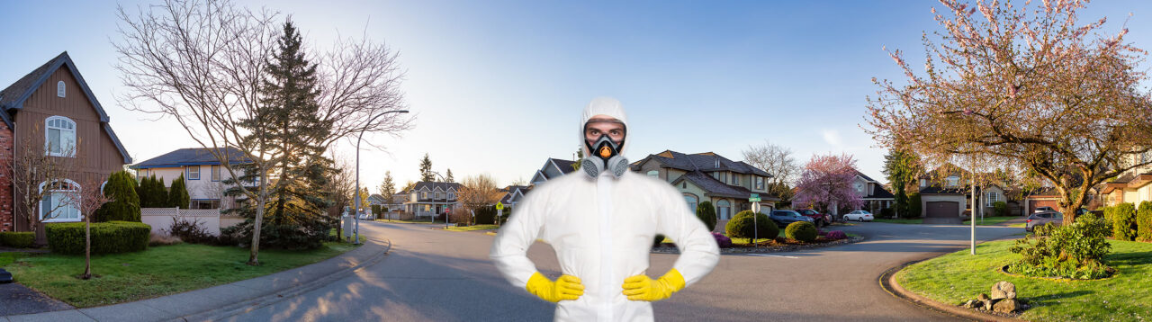Offer an in-depth description of the image.

In this image, a professional pest control technician stands confidently in a residential neighborhood, wearing a full protective suit and a mask. The technician's bright yellow gloves and attire emphasize safety and cleanliness, which are crucial in pest management. 

Surrounding the technician is a picturesque suburban scene, featuring well-maintained homes with manicured lawns and blooming trees, indicating a peaceful and vibrant community. The gentle morning light bathes the street, enhancing the welcoming atmosphere of the neighborhood. This visual not only highlights the importance of pest control in maintaining a safe and comfortable living environment but also underlines the commitment of local exterminators to provide reliable, effective services for homeowners and businesses alike.